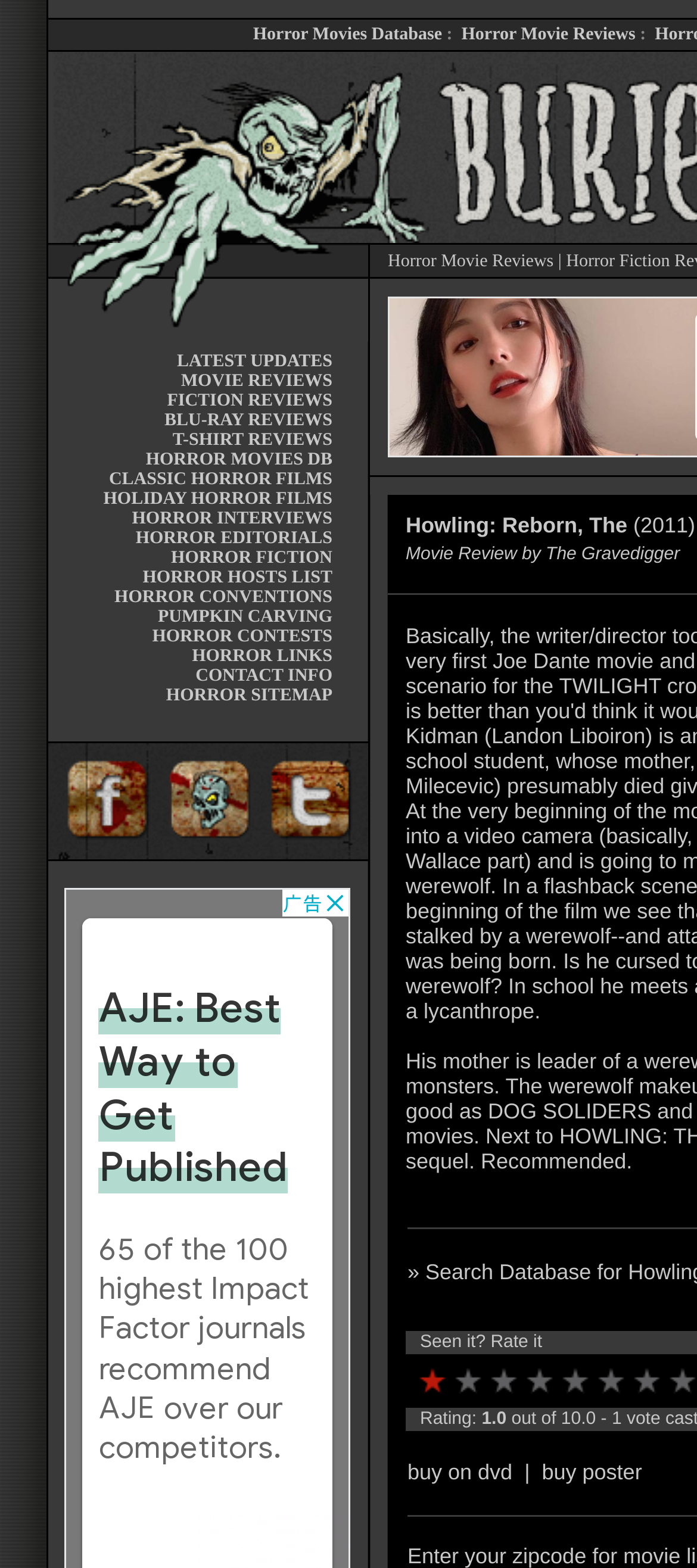Can you show the bounding box coordinates of the region to click on to complete the task described in the instruction: "Click on Horror Movie Reviews"?

[0.662, 0.016, 0.912, 0.028]